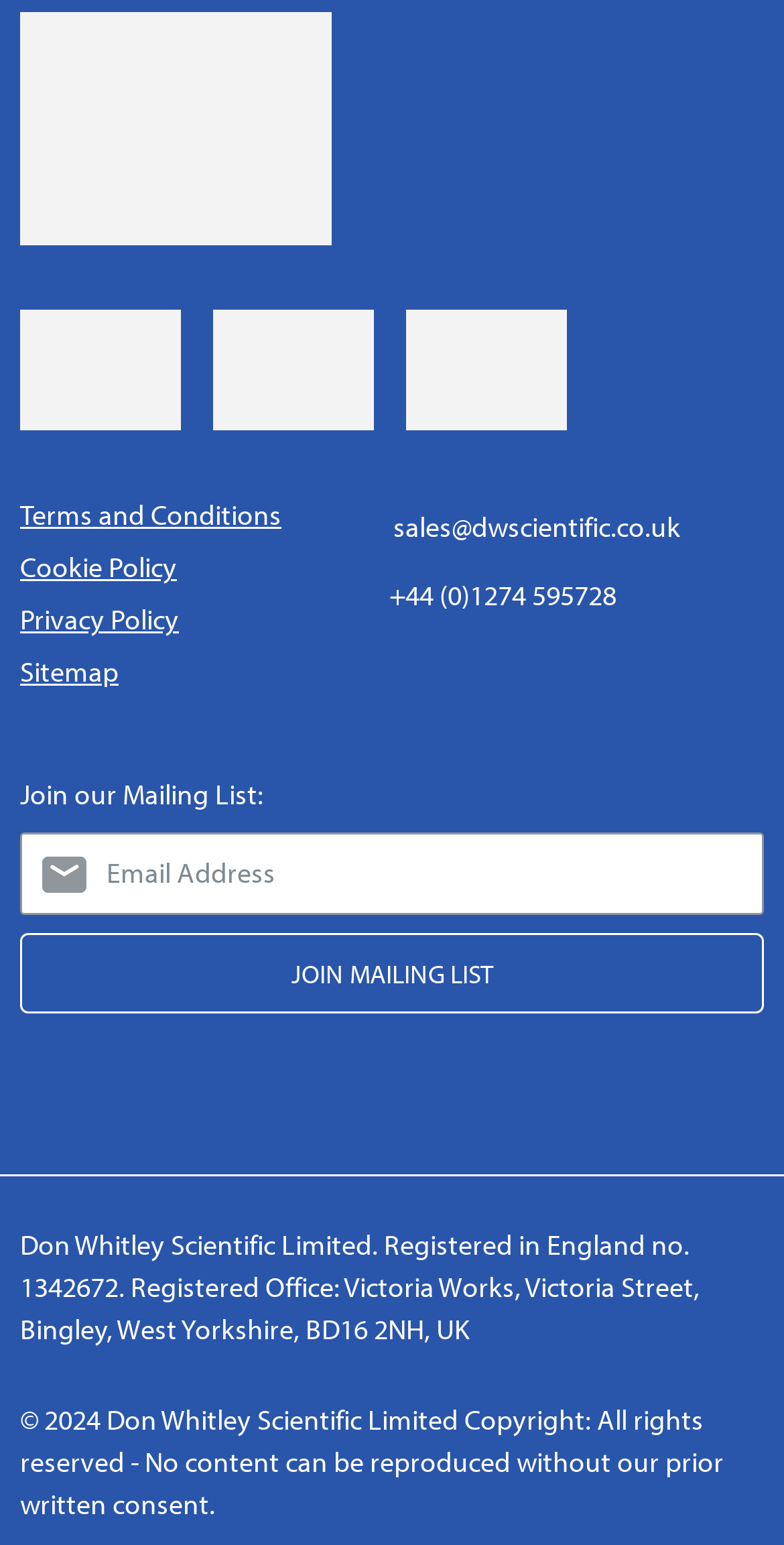Identify the bounding box of the HTML element described here: "Databases". Provide the coordinates as four float numbers between 0 and 1: [left, top, right, bottom].

None